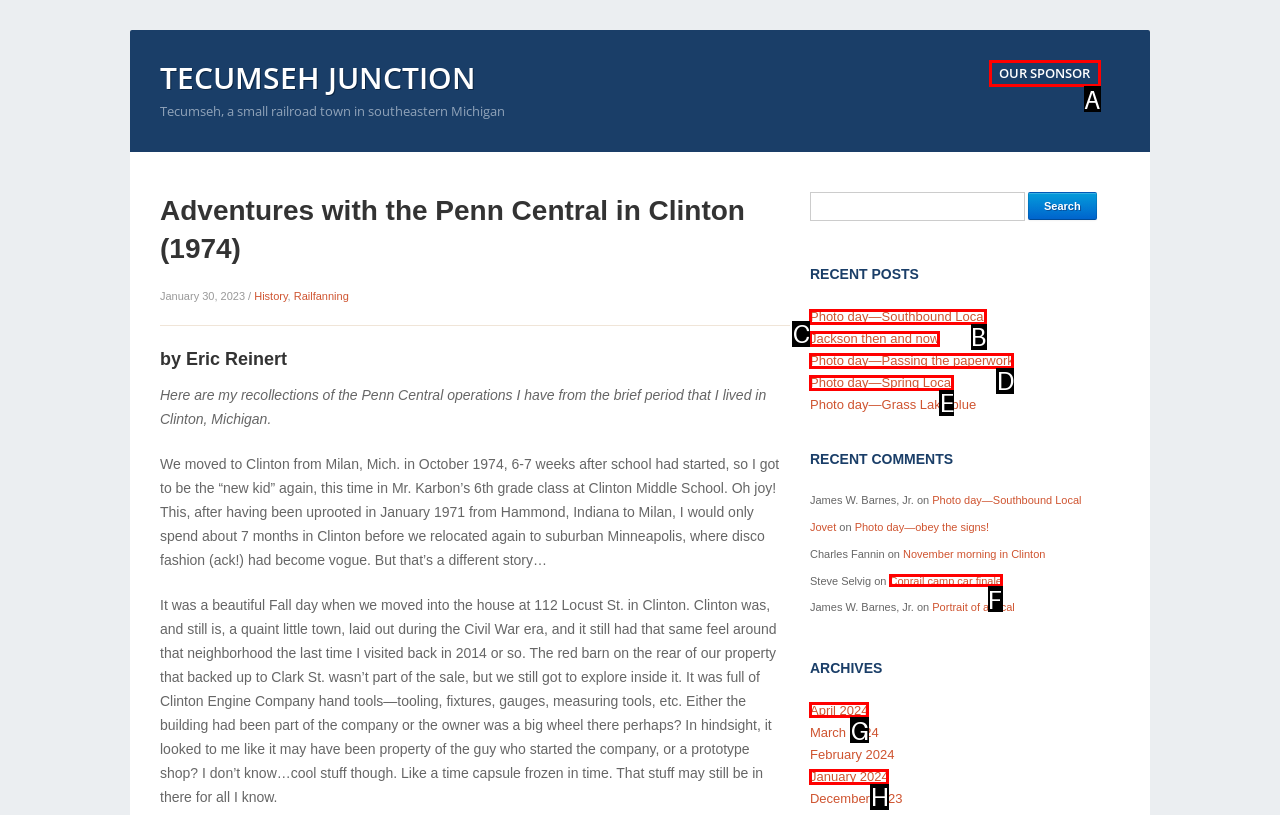Select the option that aligns with the description: Our sponsor
Respond with the letter of the correct choice from the given options.

A